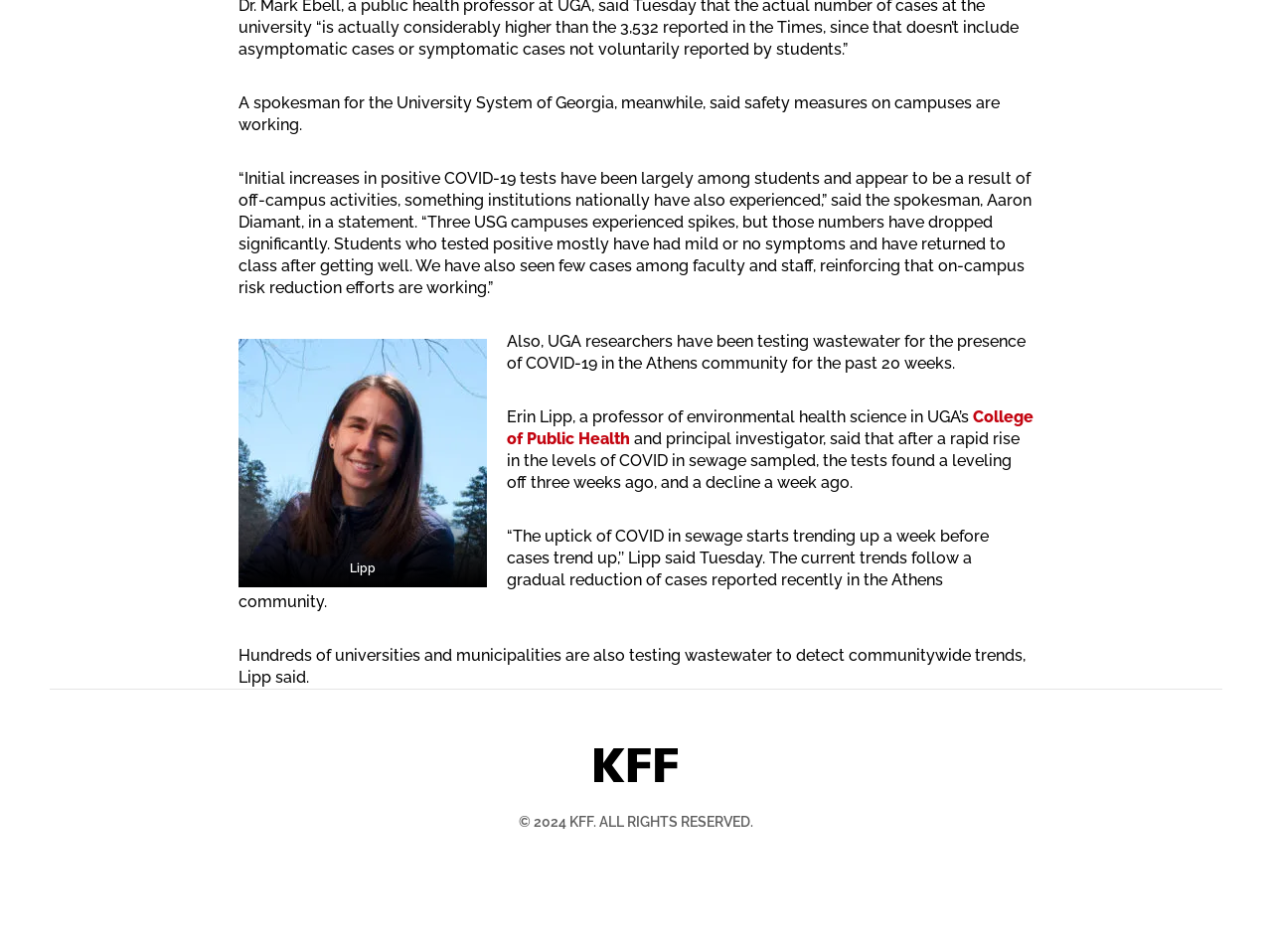Who is the spokesman for the University System of Georgia?
Provide a comprehensive and detailed answer to the question.

The answer can be found in the StaticText element with ID 143, which contains a statement from the spokesman, Aaron Diamant.